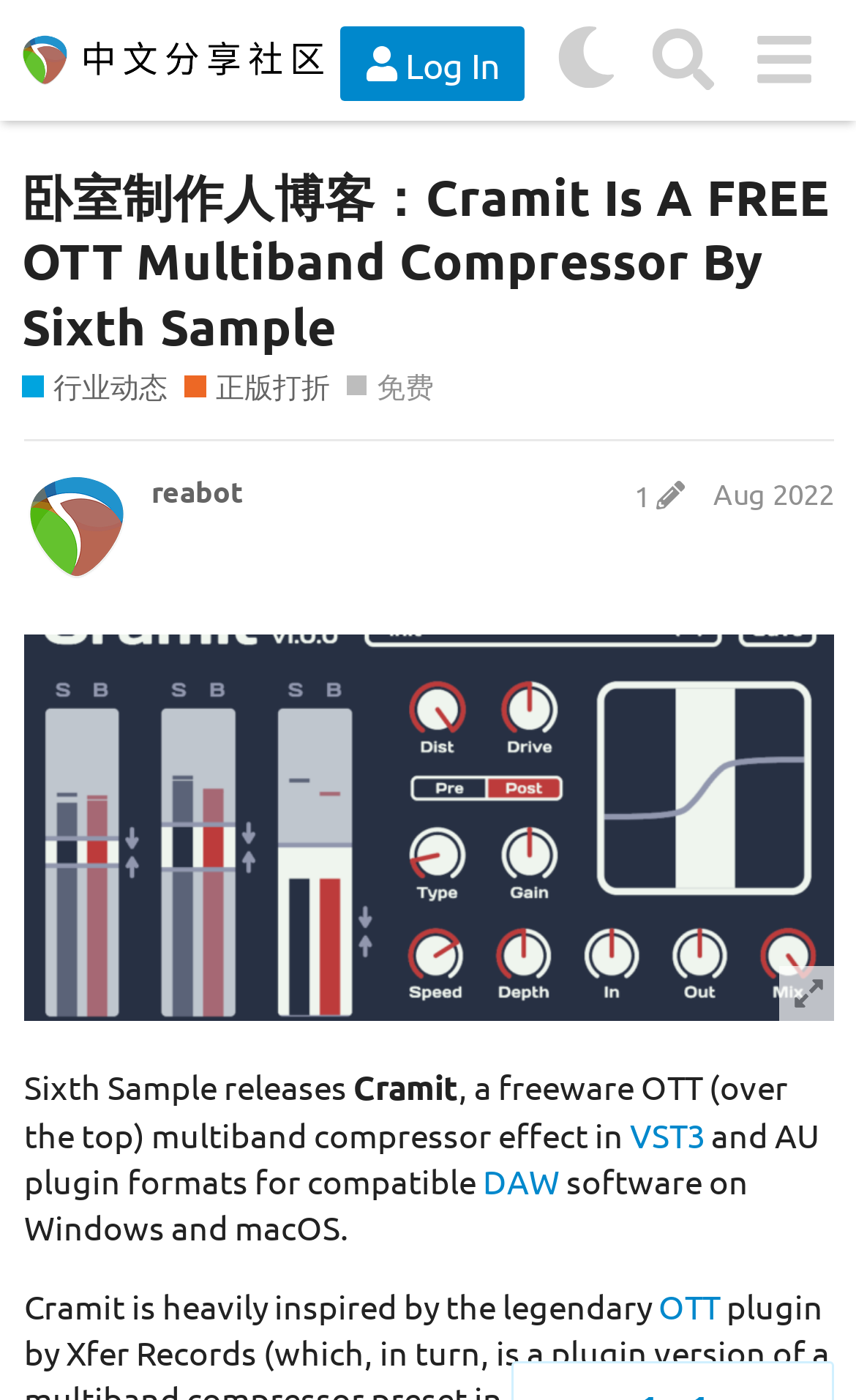Please indicate the bounding box coordinates for the clickable area to complete the following task: "Exit mobile version". The coordinates should be specified as four float numbers between 0 and 1, i.e., [left, top, right, bottom].

None